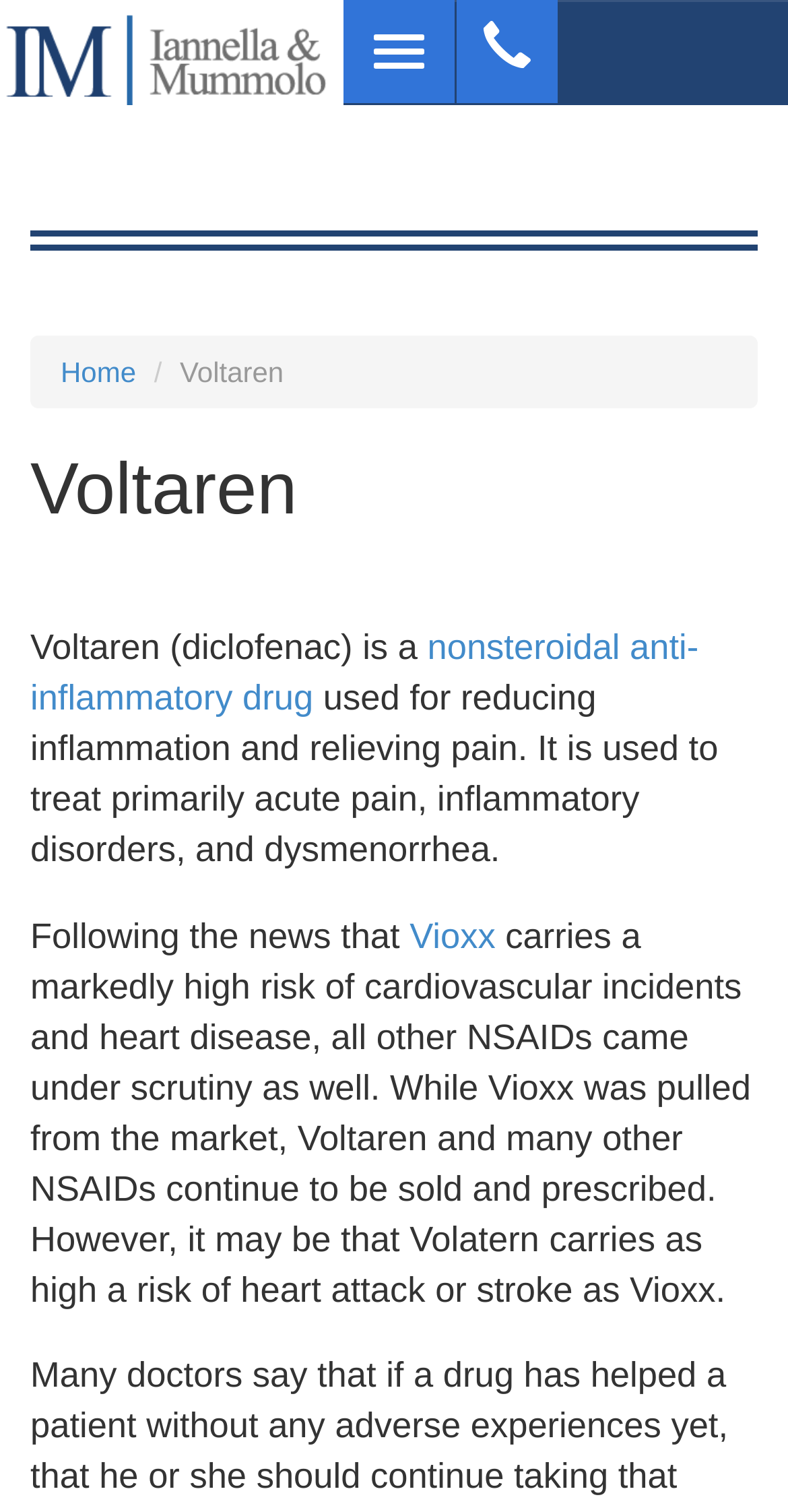Give the bounding box coordinates for this UI element: "Home". The coordinates should be four float numbers between 0 and 1, arranged as [left, top, right, bottom].

[0.077, 0.235, 0.173, 0.257]